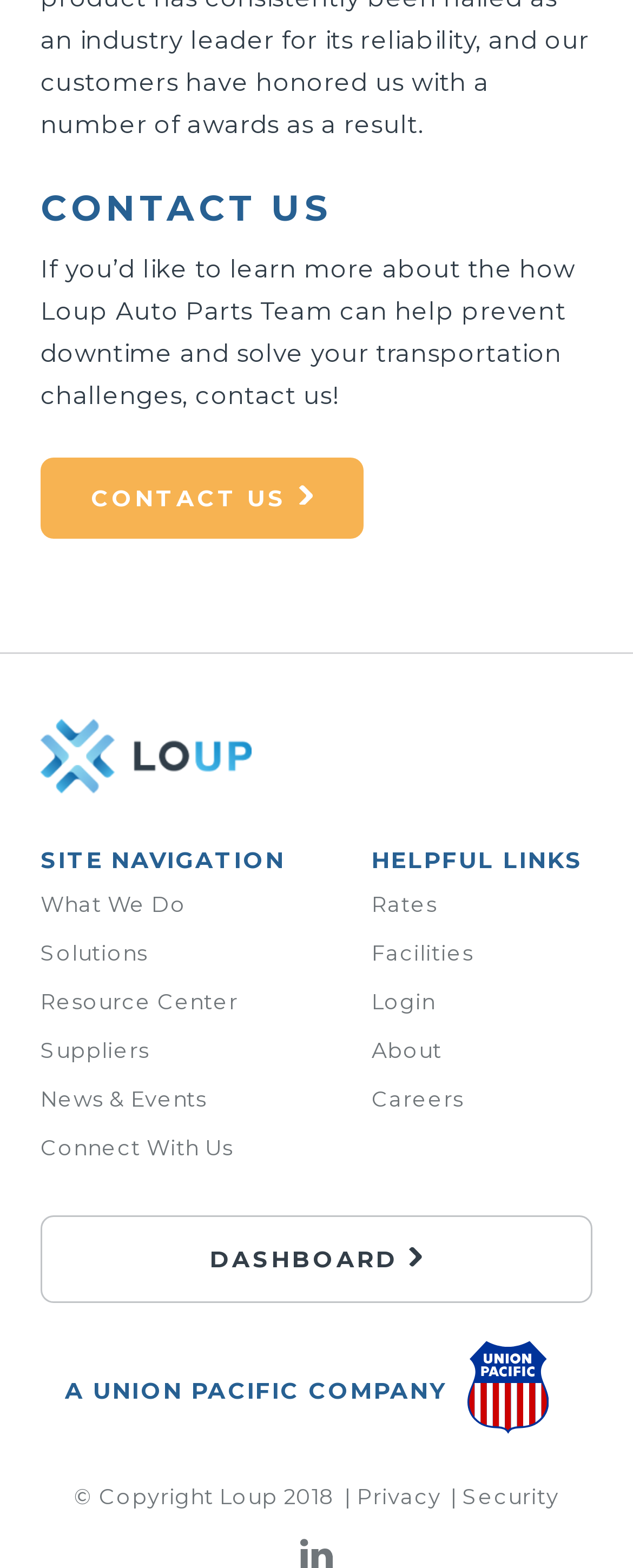What is the company name?
Look at the screenshot and give a one-word or phrase answer.

Loup